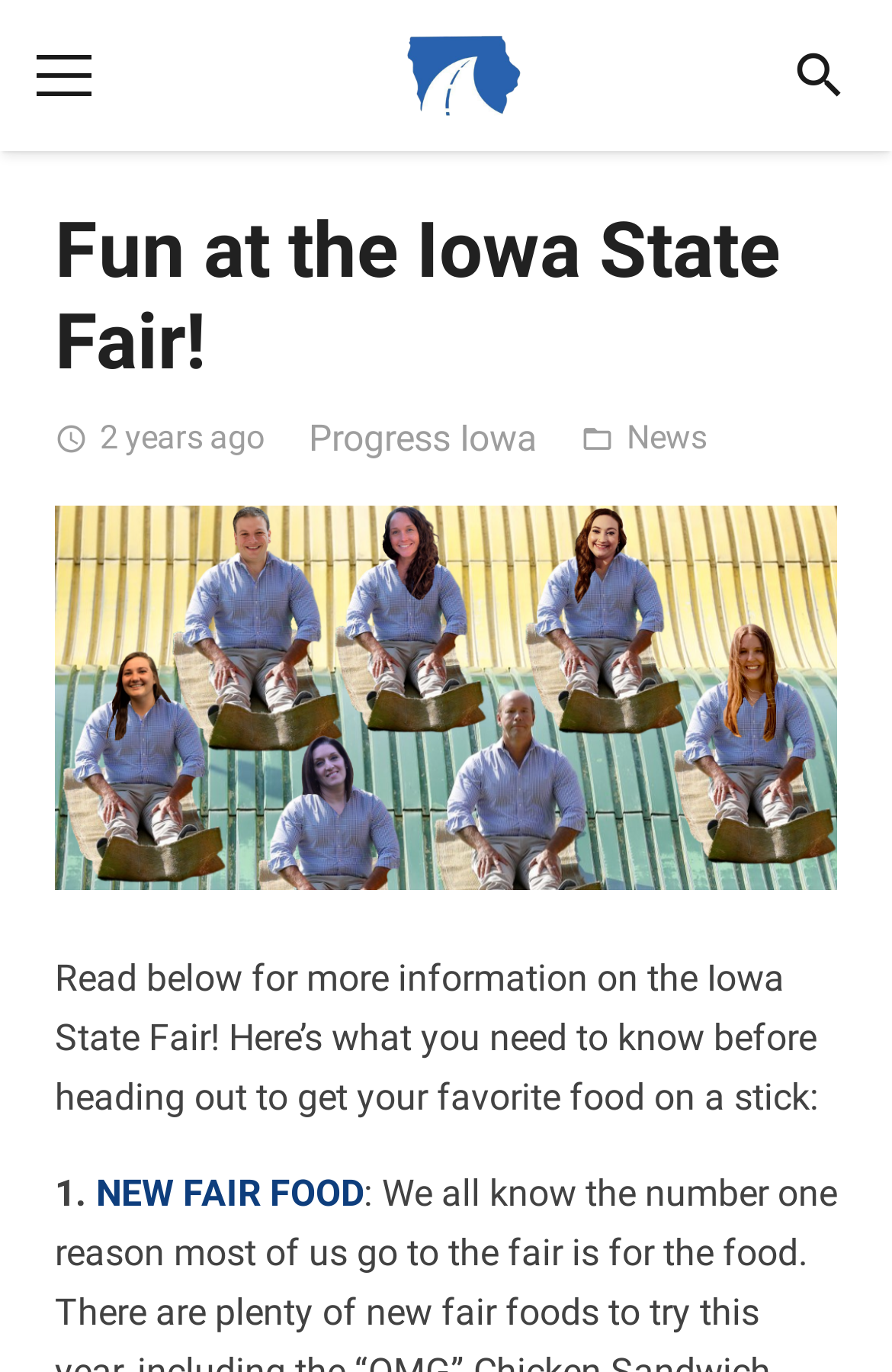Bounding box coordinates are specified in the format (top-left x, top-left y, bottom-right x, bottom-right y). All values are floating point numbers bounded between 0 and 1. Please provide the bounding box coordinate of the region this sentence describes: aria-label="Menu"

[0.008, 0.013, 0.135, 0.097]